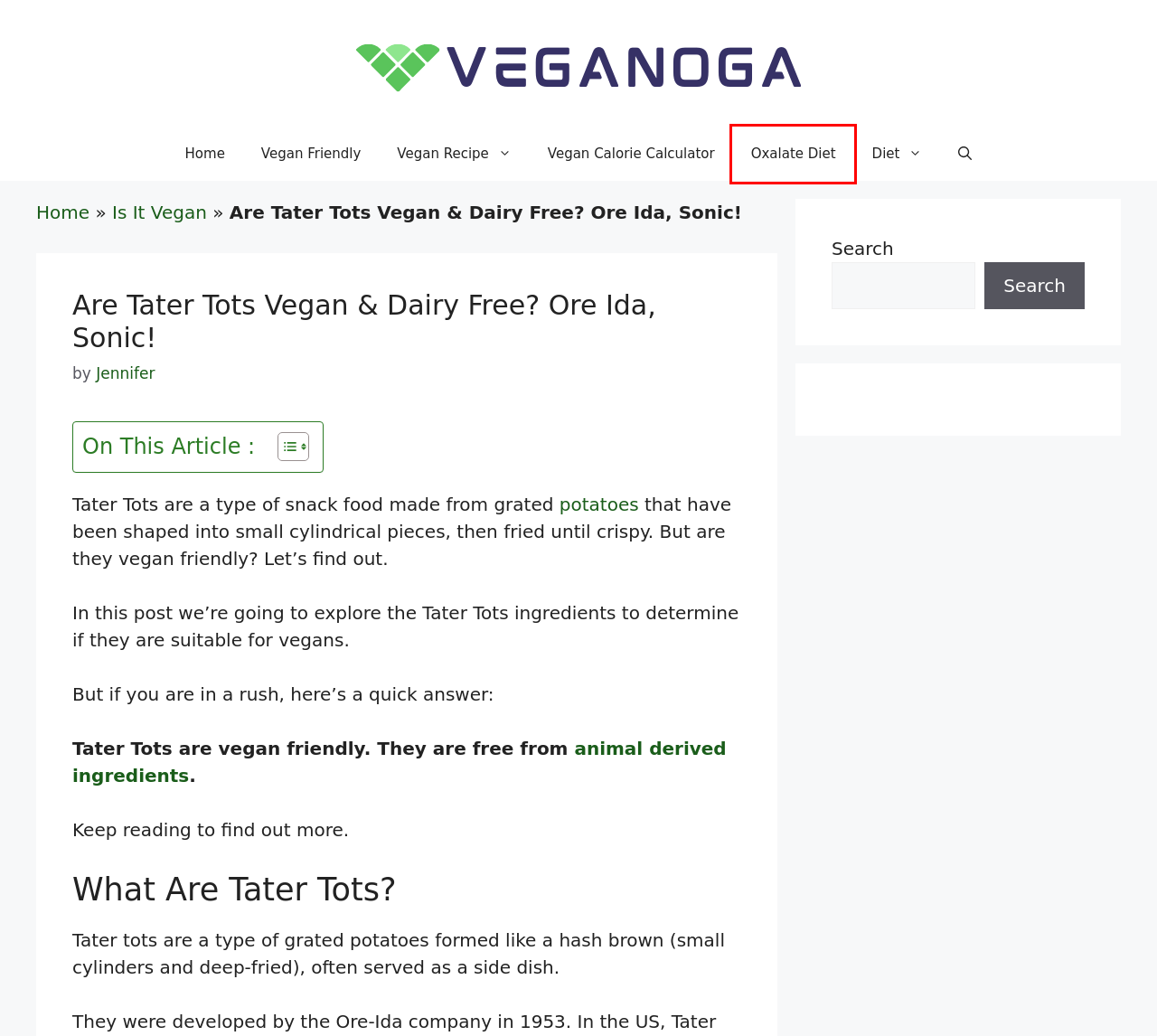With the provided webpage screenshot containing a red bounding box around a UI element, determine which description best matches the new webpage that appears after clicking the selected element. The choices are:
A. Veganoga- Your Vegan Journey Start Here
B. Identifying Animal Derived Ingredients in Food: A Guide for Vegans
C. What Causes The Brown Spots On Potatoes? | Veganoga
D. Your Guide to Vegan-Friendly Living: From Food to Fashion & Beyond
E. Vegan Calorie Calculator | Veganoga
F. The Oxalate Diet Explained: A List of Low and High Oxalate Foods | Veganoga
G. Vegan Recipe | Veganoga
H. Jennifer Assil

F